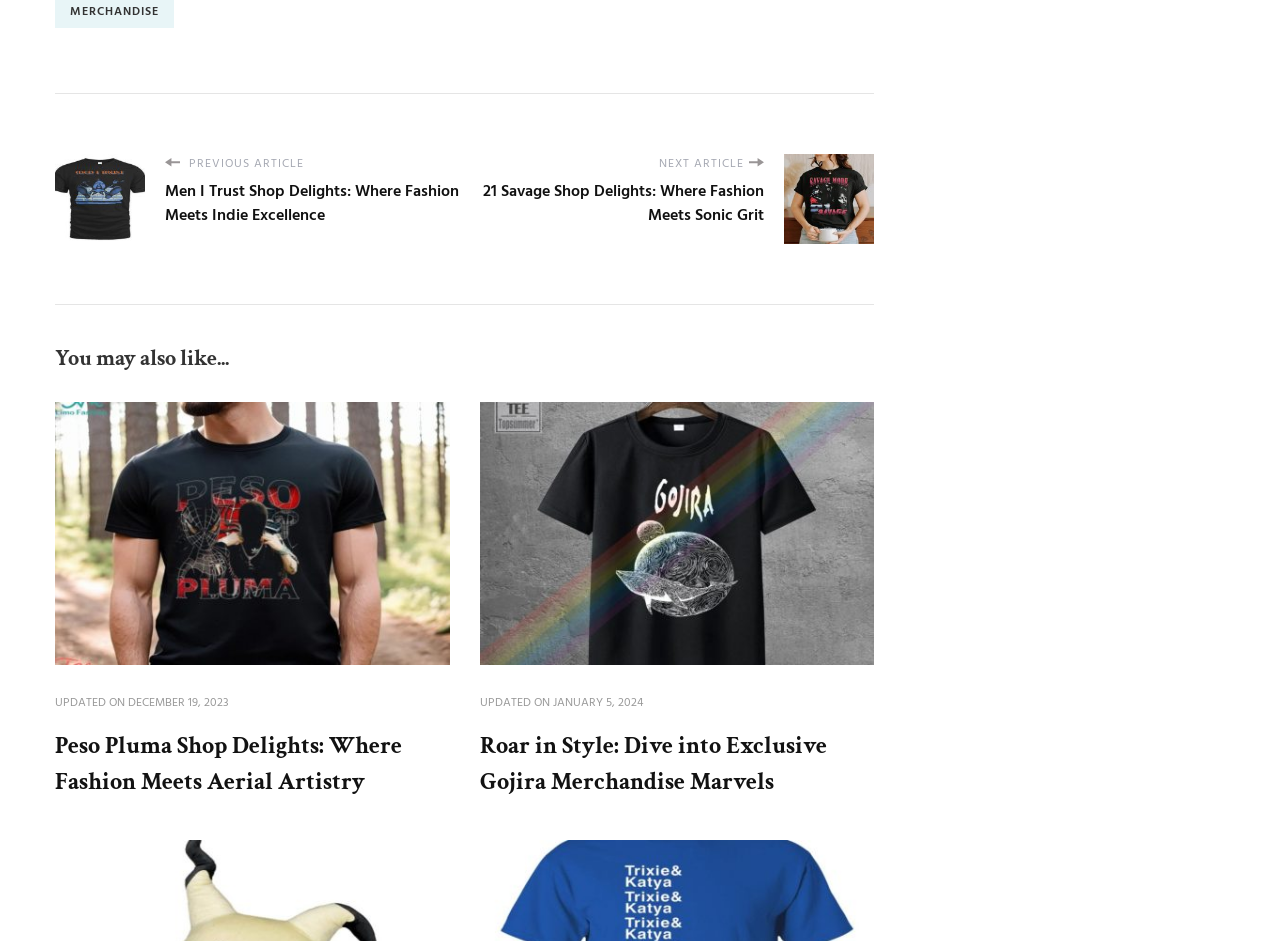Identify the bounding box coordinates for the UI element described as follows: "December 19, 2023December 16, 2023". Ensure the coordinates are four float numbers between 0 and 1, formatted as [left, top, right, bottom].

[0.1, 0.739, 0.179, 0.758]